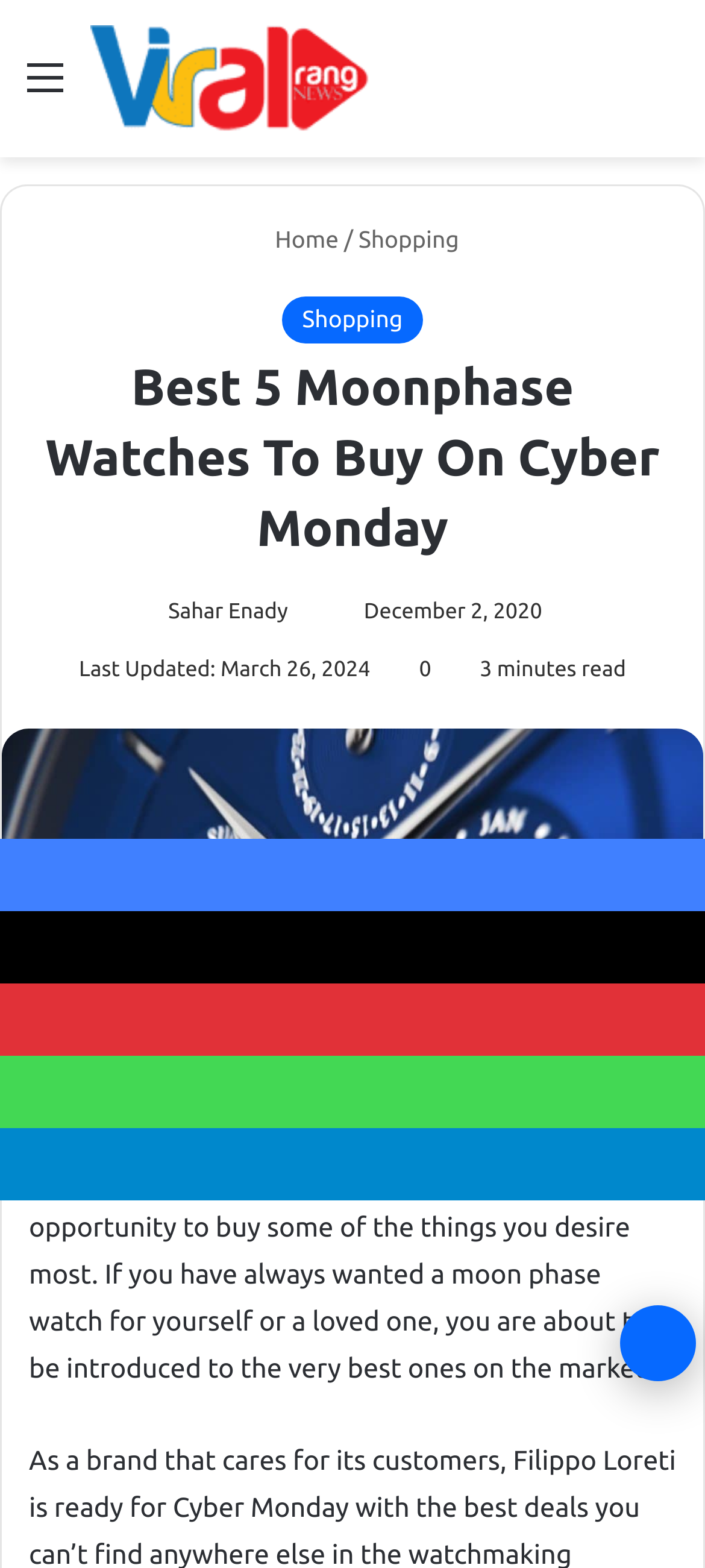Locate the bounding box for the described UI element: "Follow on X". Ensure the coordinates are four float numbers between 0 and 1, formatted as [left, top, right, bottom].

[0.416, 0.383, 0.446, 0.398]